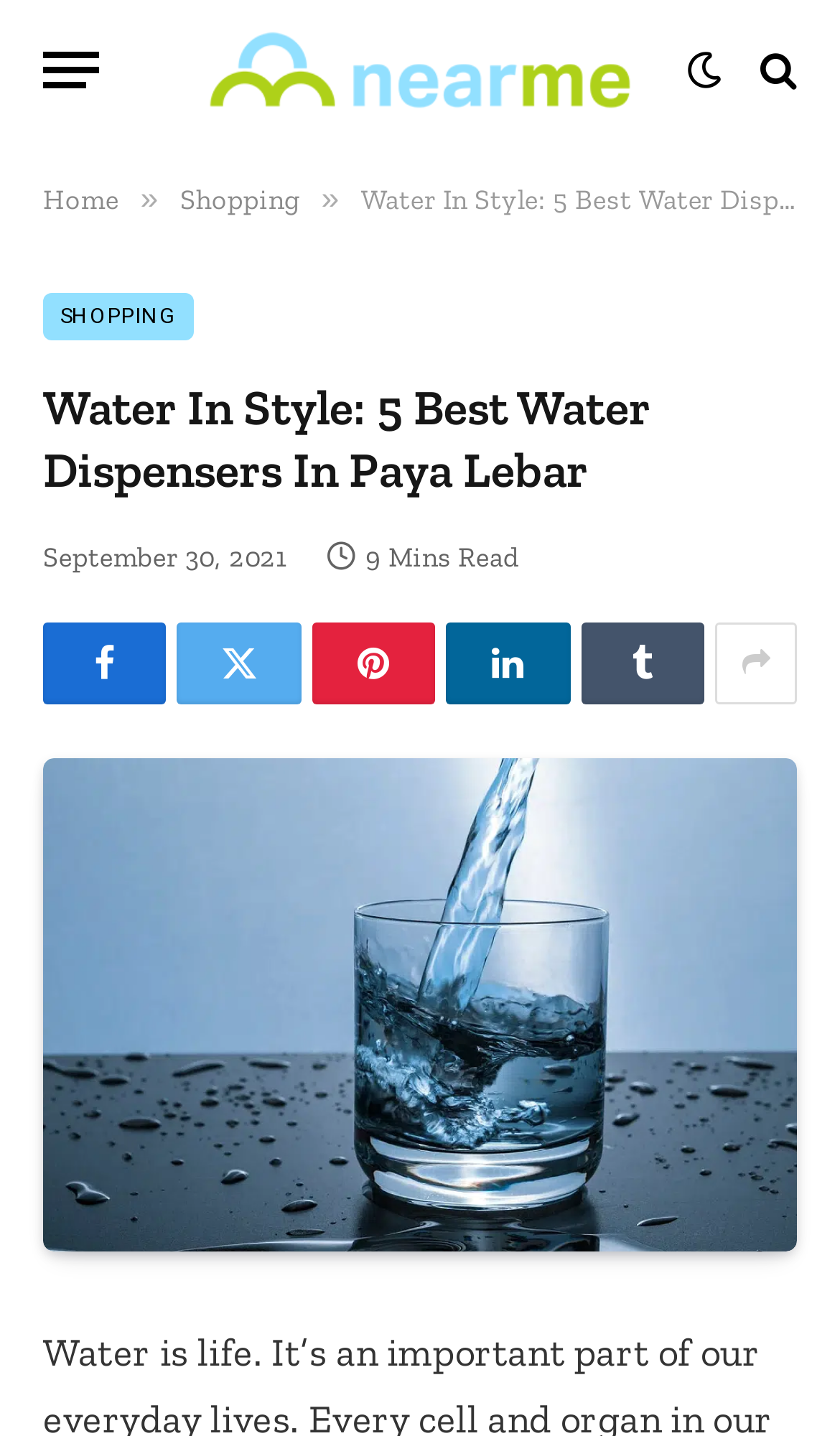Please determine the bounding box coordinates for the element that should be clicked to follow these instructions: "Click the menu button".

[0.051, 0.015, 0.118, 0.082]